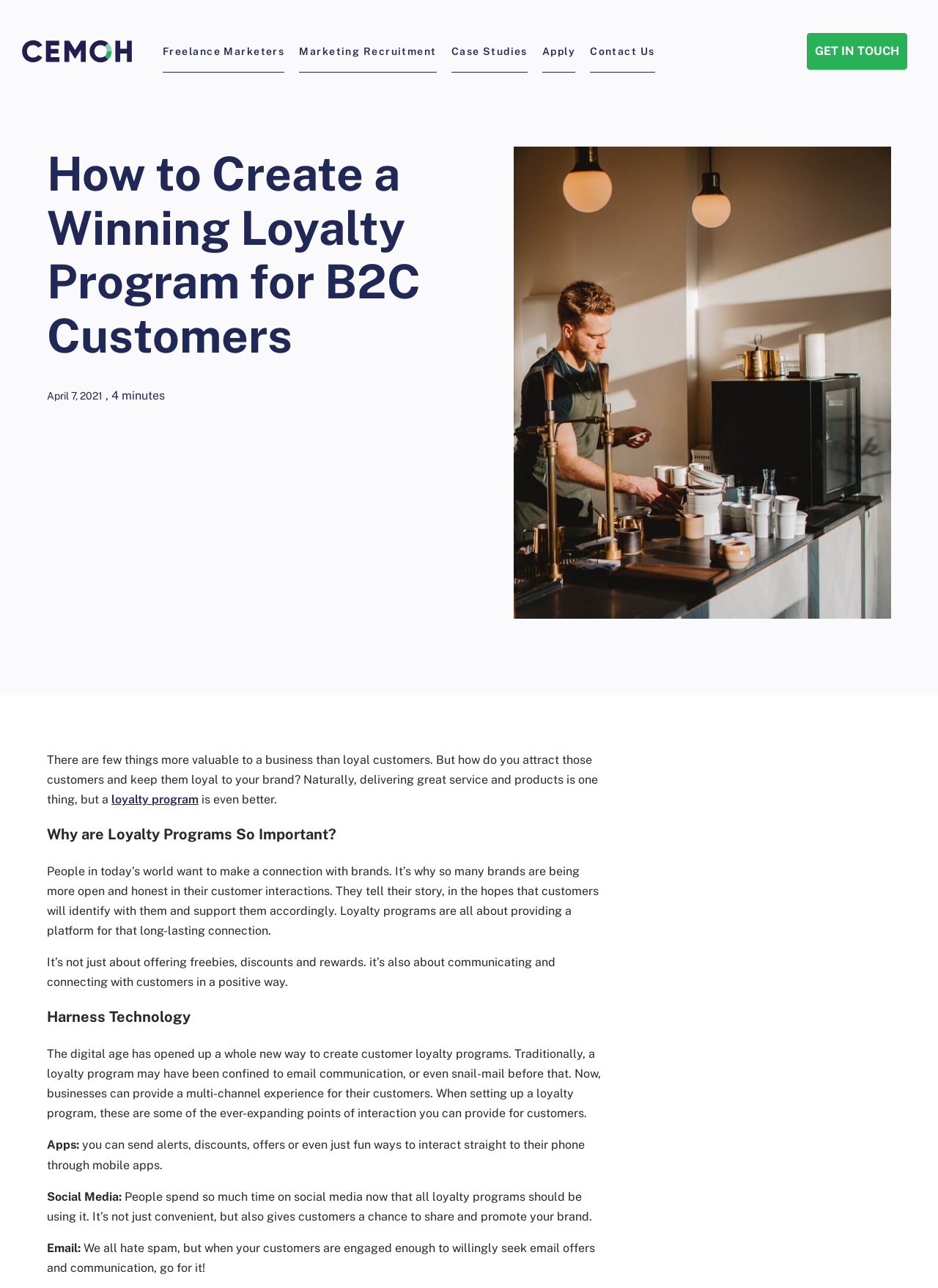Predict the bounding box coordinates of the area that should be clicked to accomplish the following instruction: "Call us". The bounding box coordinates should consist of four float numbers between 0 and 1, i.e., [left, top, right, bottom].

None